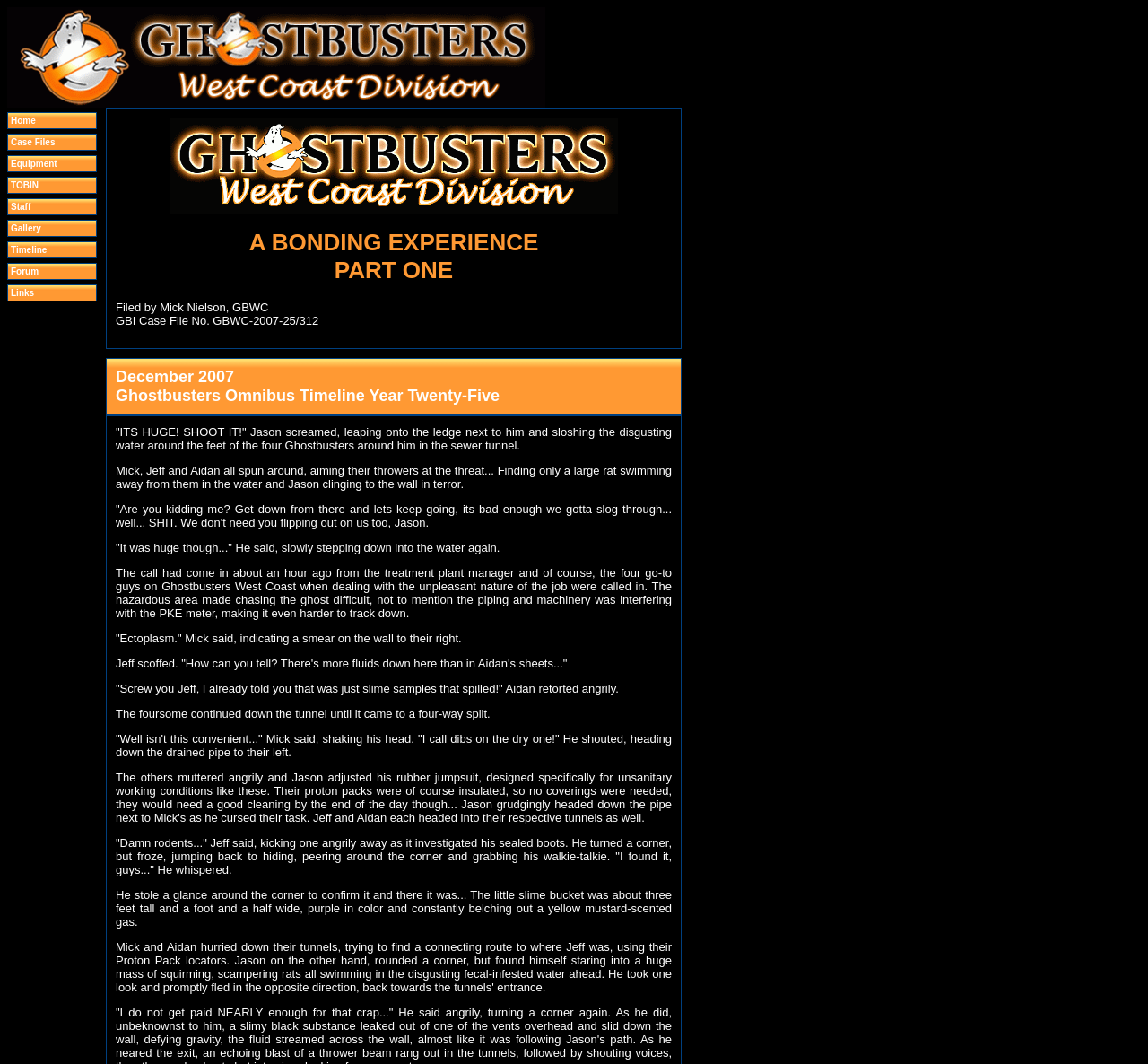From the webpage screenshot, predict the bounding box of the UI element that matches this description: "parent_node: A BONDING EXPERIENCE".

[0.148, 0.191, 0.538, 0.203]